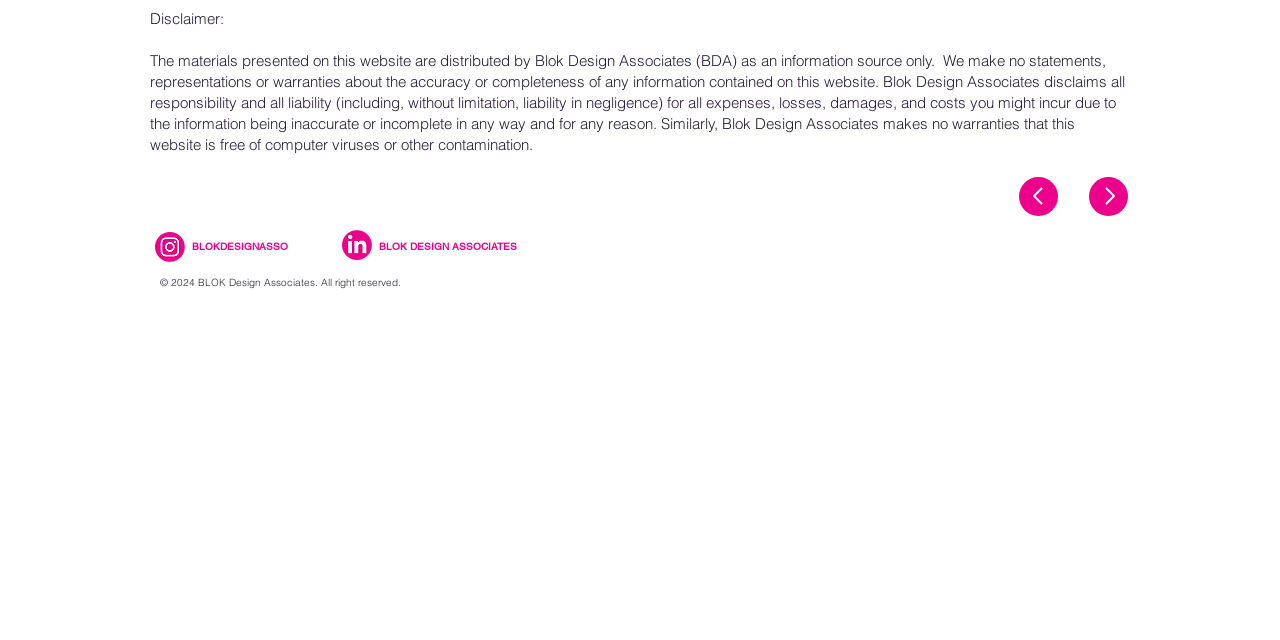Determine the bounding box coordinates for the UI element matching this description: "BLOKDESIGNASSO".

[0.15, 0.375, 0.225, 0.395]